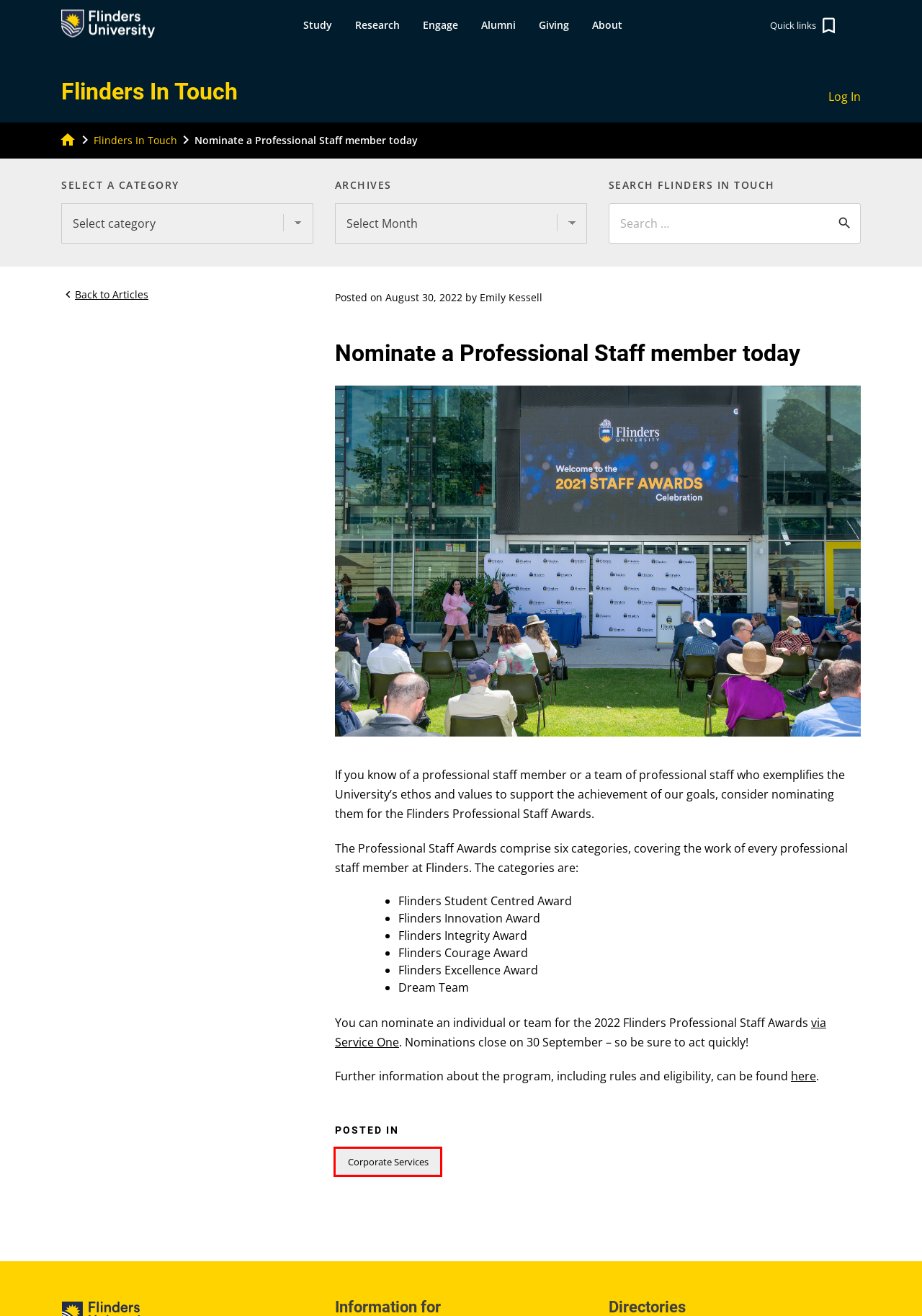You have a screenshot of a webpage where a red bounding box highlights a specific UI element. Identify the description that best matches the resulting webpage after the highlighted element is clicked. The choices are:
A. News –
B. Staff awards - Flinders University Staff
C. Corporate Services Archives - Flinders In Touch
D. Webcast places a female focus on finance - Flinders In Touch
E. Emily Kessell, Author at Flinders In Touch
F. Flinders In Touch -
G. Service Portal - Service One
H. Giving to Flinders - Flinders University

C